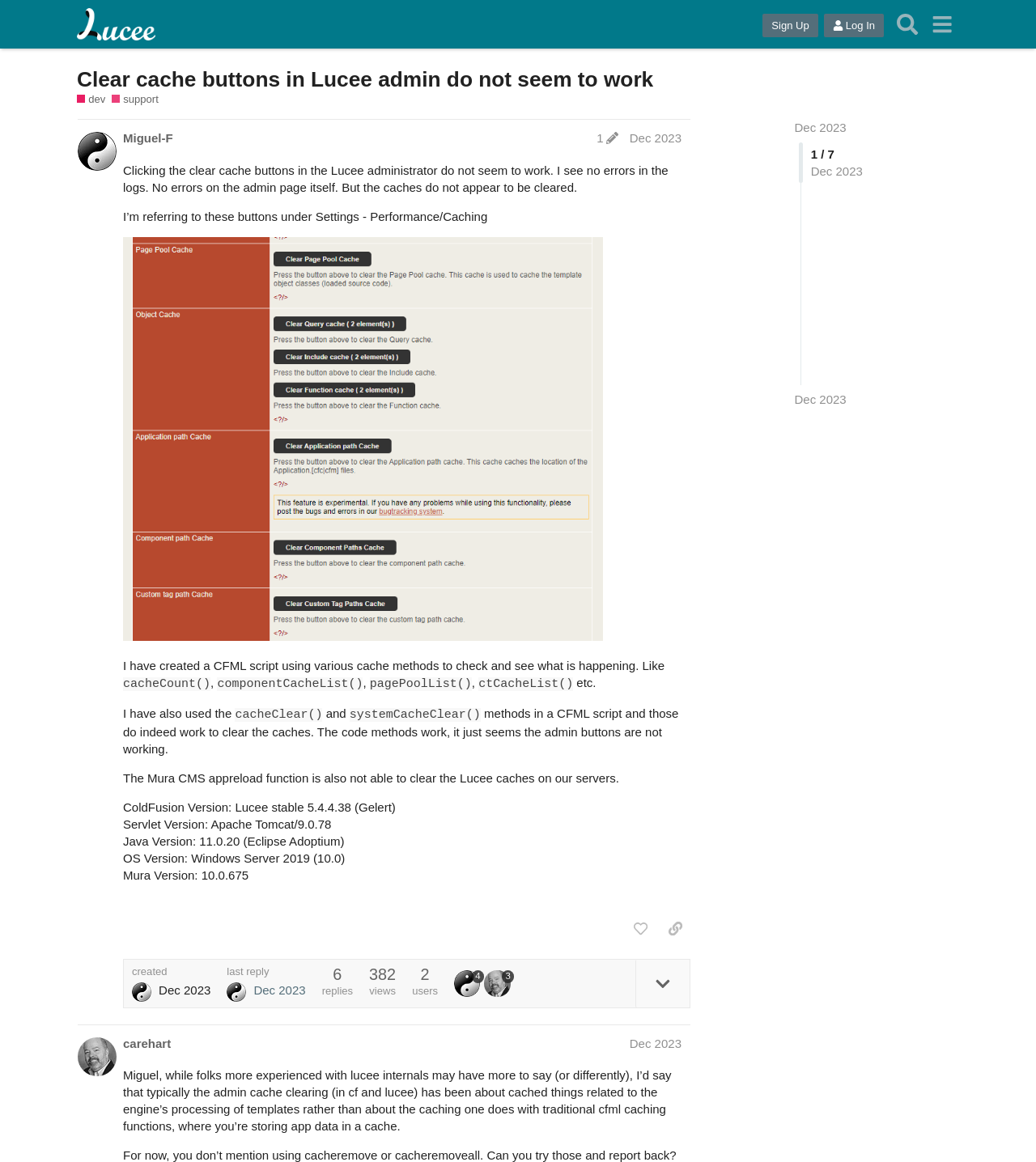What is the title of the post?
Look at the image and respond with a one-word or short phrase answer.

Clear cache buttons in Lucee admin do not seem to work